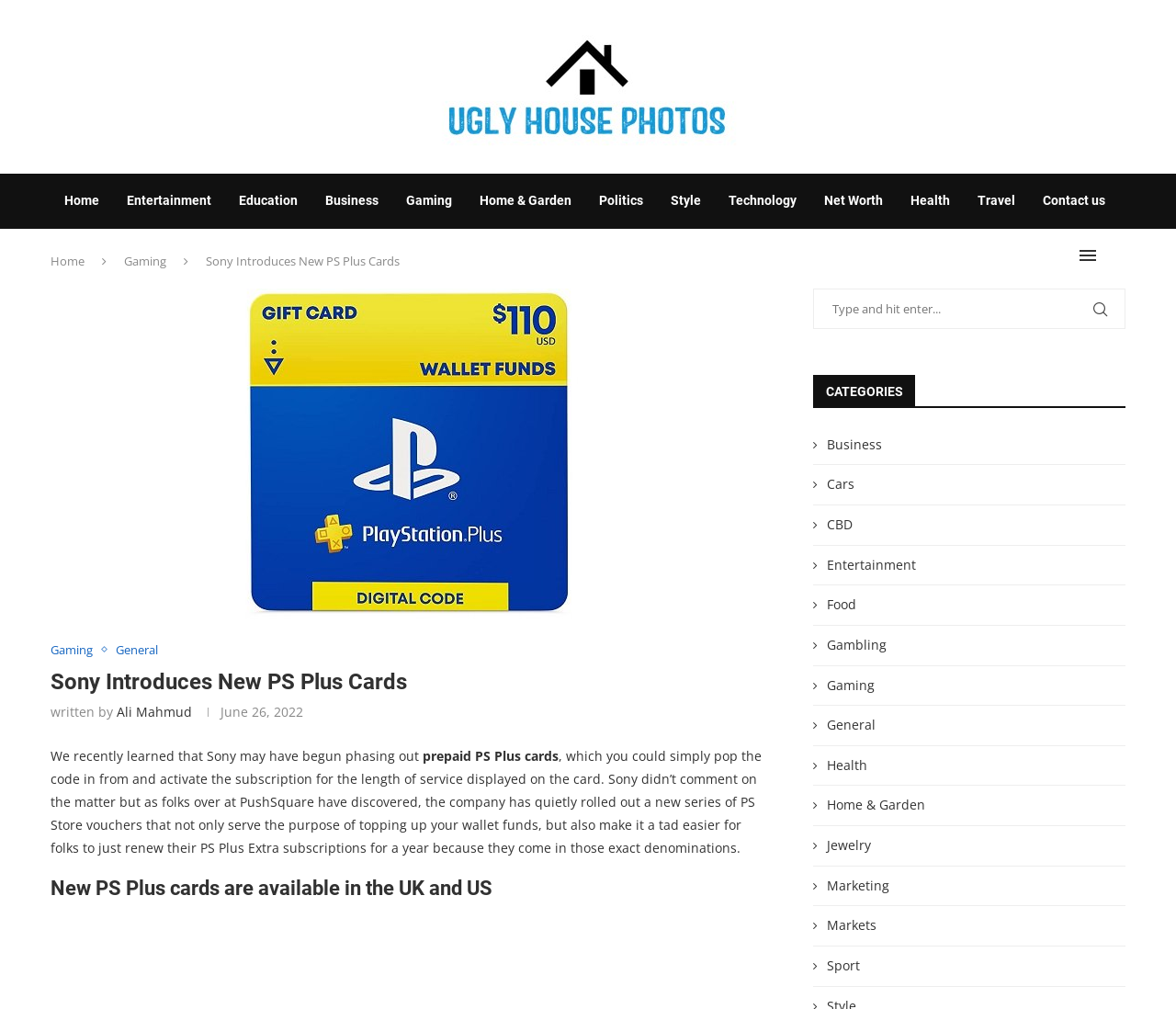Identify and provide the text of the main header on the webpage.

Sony Introduces New PS Plus Cards